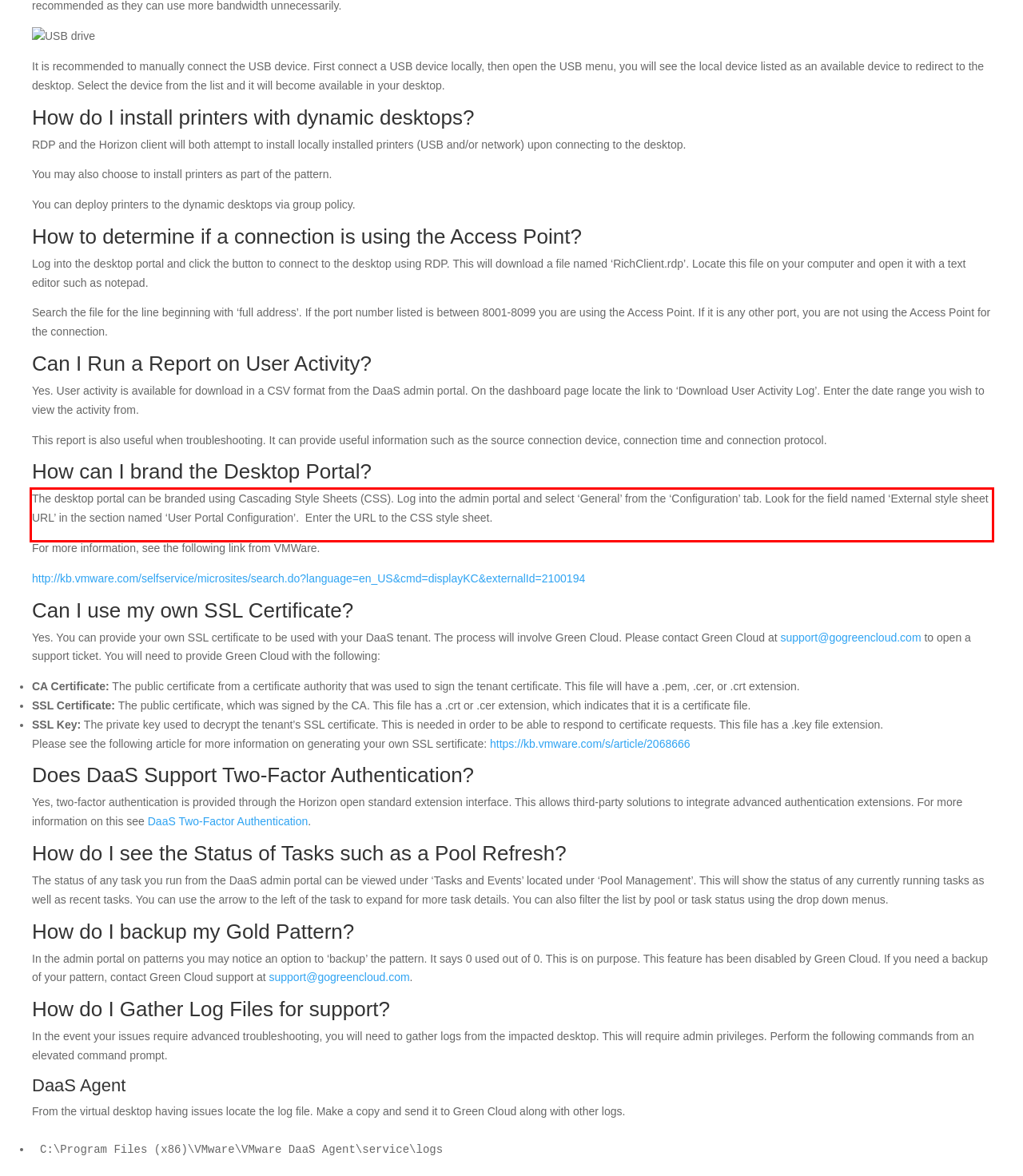Identify the red bounding box in the webpage screenshot and perform OCR to generate the text content enclosed.

The desktop portal can be branded using Cascading Style Sheets (CSS). Log into the admin portal and select ‘General’ from the ‘Configuration’ tab. Look for the field named ‘External style sheet URL’ in the section named ‘User Portal Configuration’. Enter the URL to the CSS style sheet.